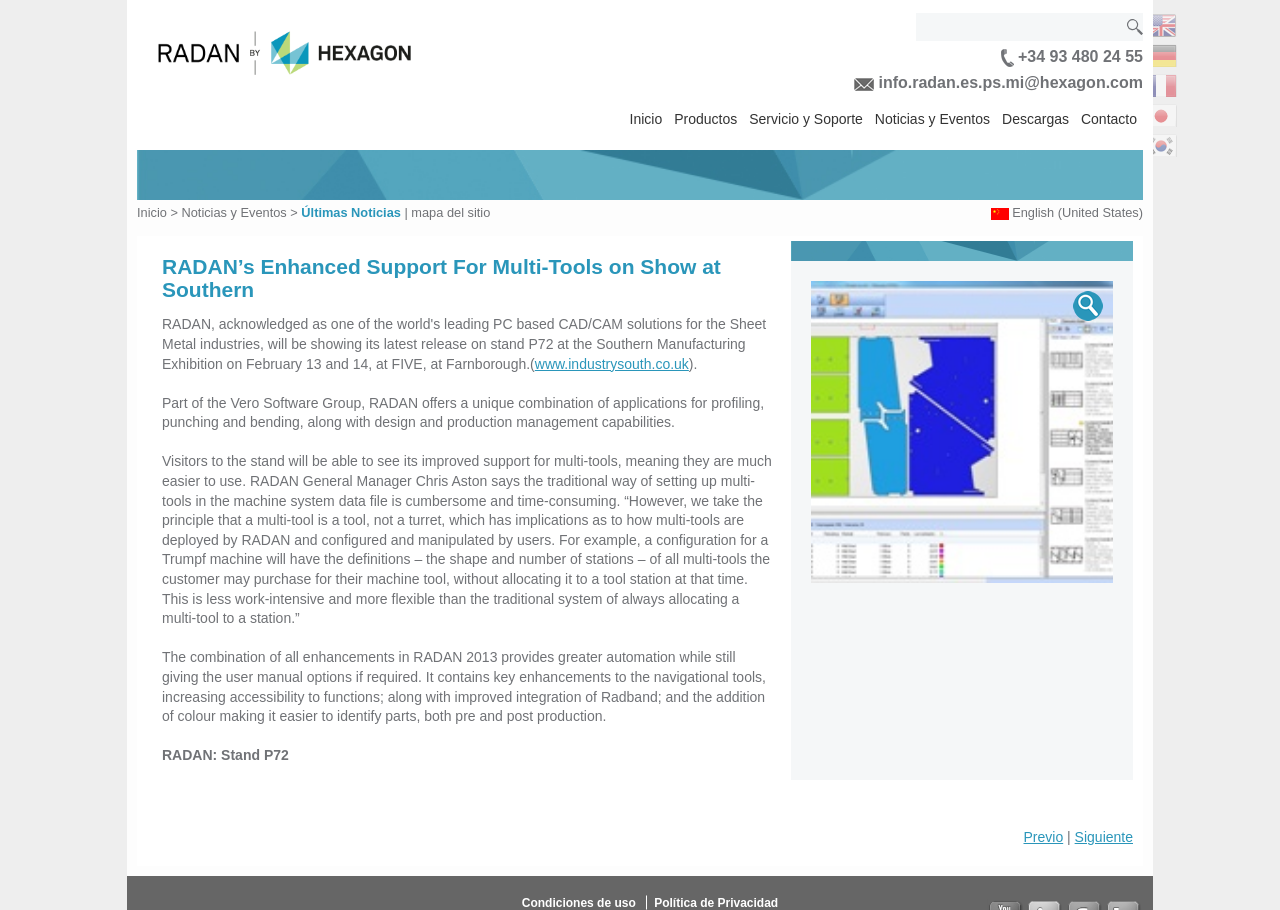Can you show the bounding box coordinates of the region to click on to complete the task described in the instruction: "Contact us via email"?

[0.667, 0.082, 0.893, 0.1]